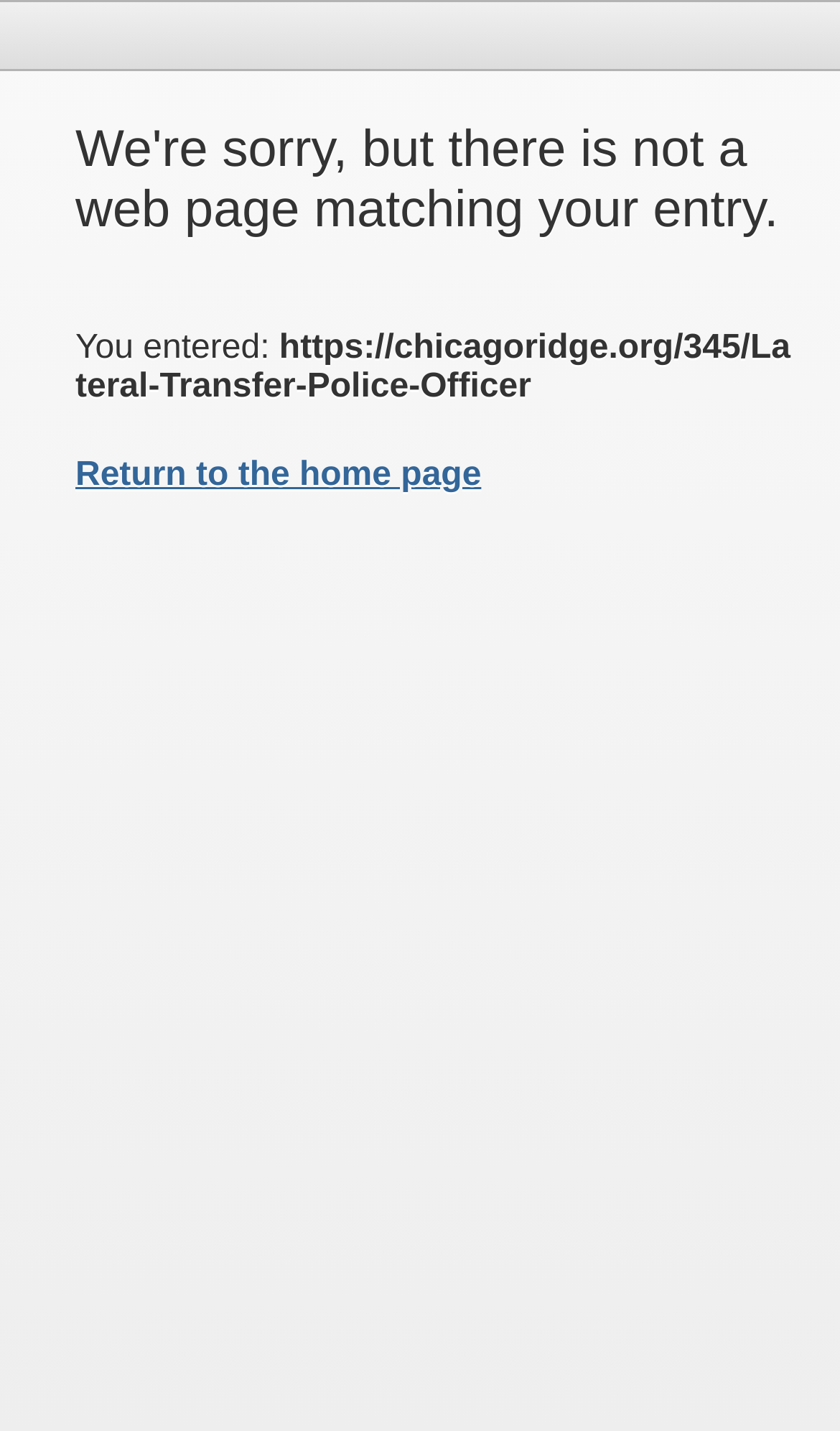Answer the question with a single word or phrase: 
What is the purpose of the outer table?

Layout purposes